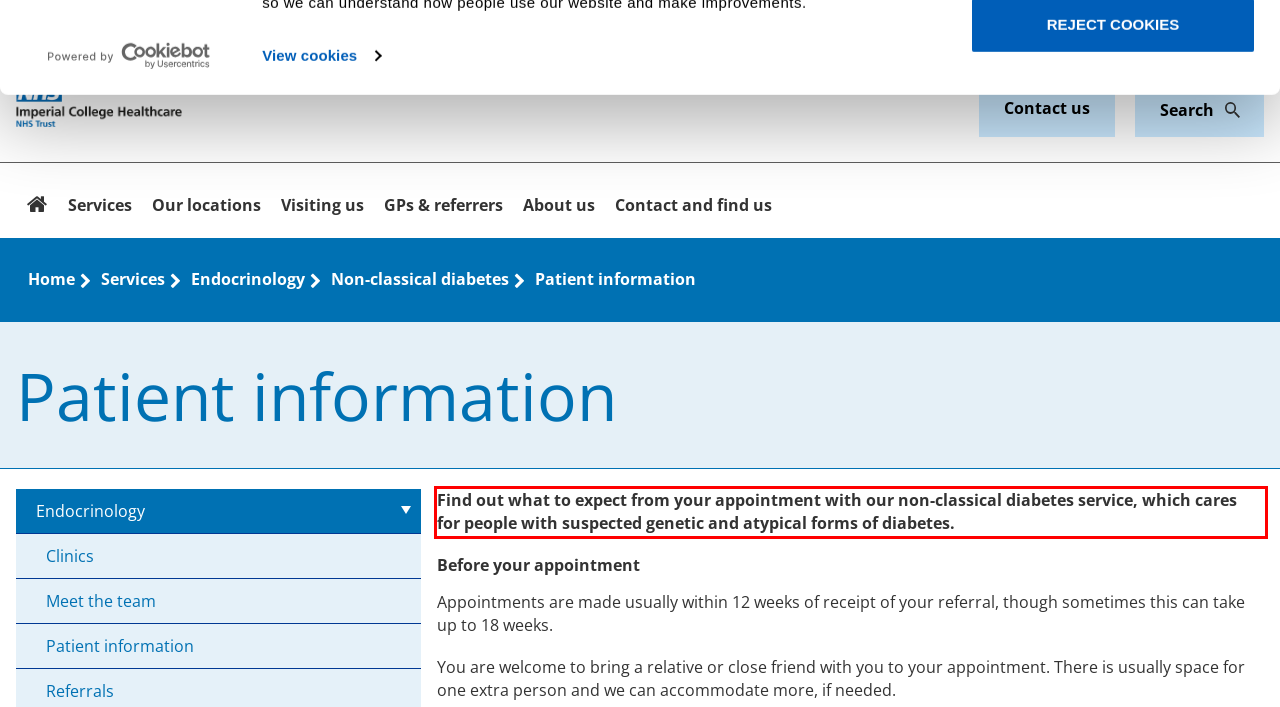There is a screenshot of a webpage with a red bounding box around a UI element. Please use OCR to extract the text within the red bounding box.

Find out what to expect from your appointment with our non-classical diabetes service, which cares for people with suspected genetic and atypical forms of diabetes.